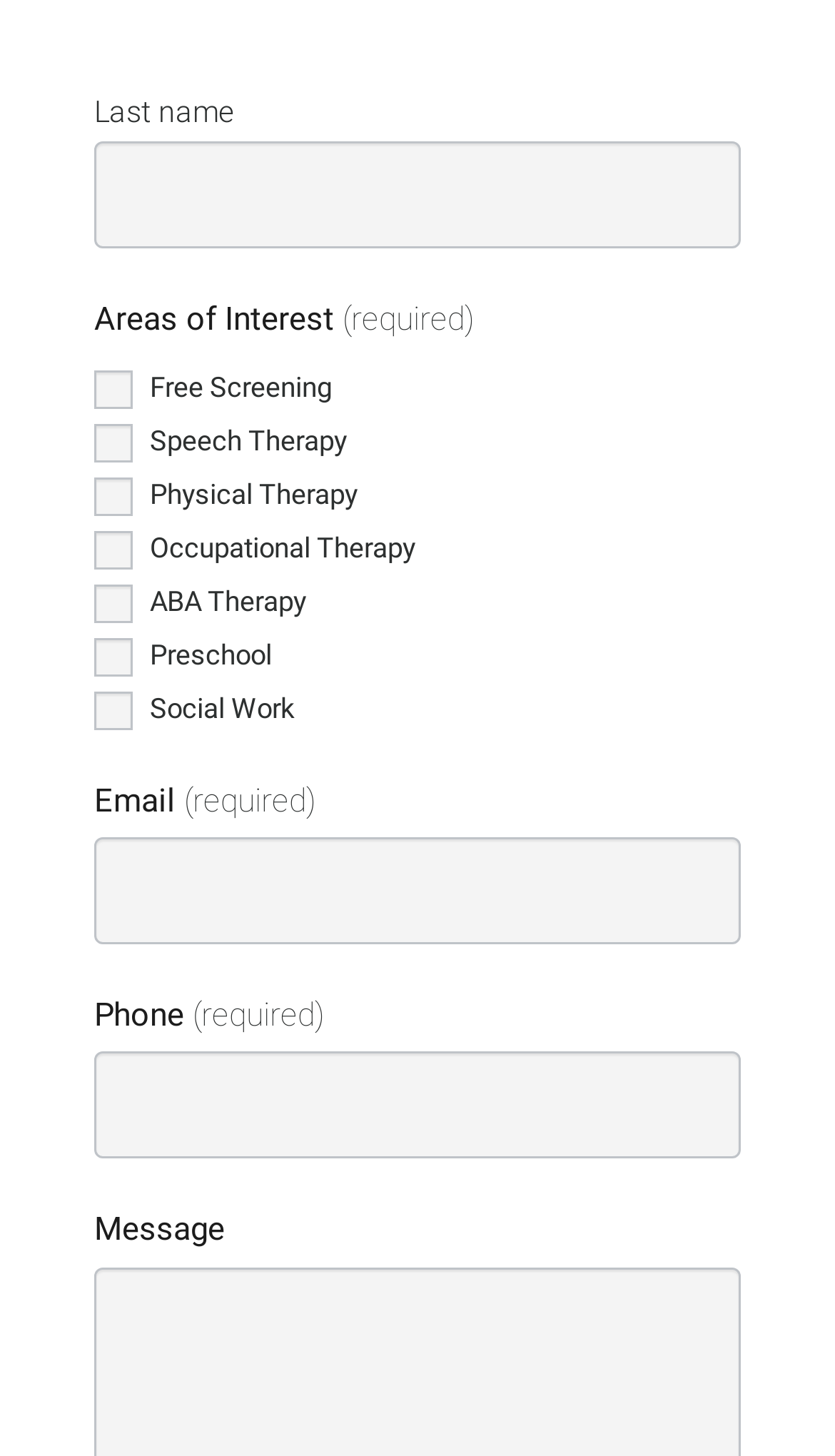What is the first field to fill in?
Identify the answer in the screenshot and reply with a single word or phrase.

Last name